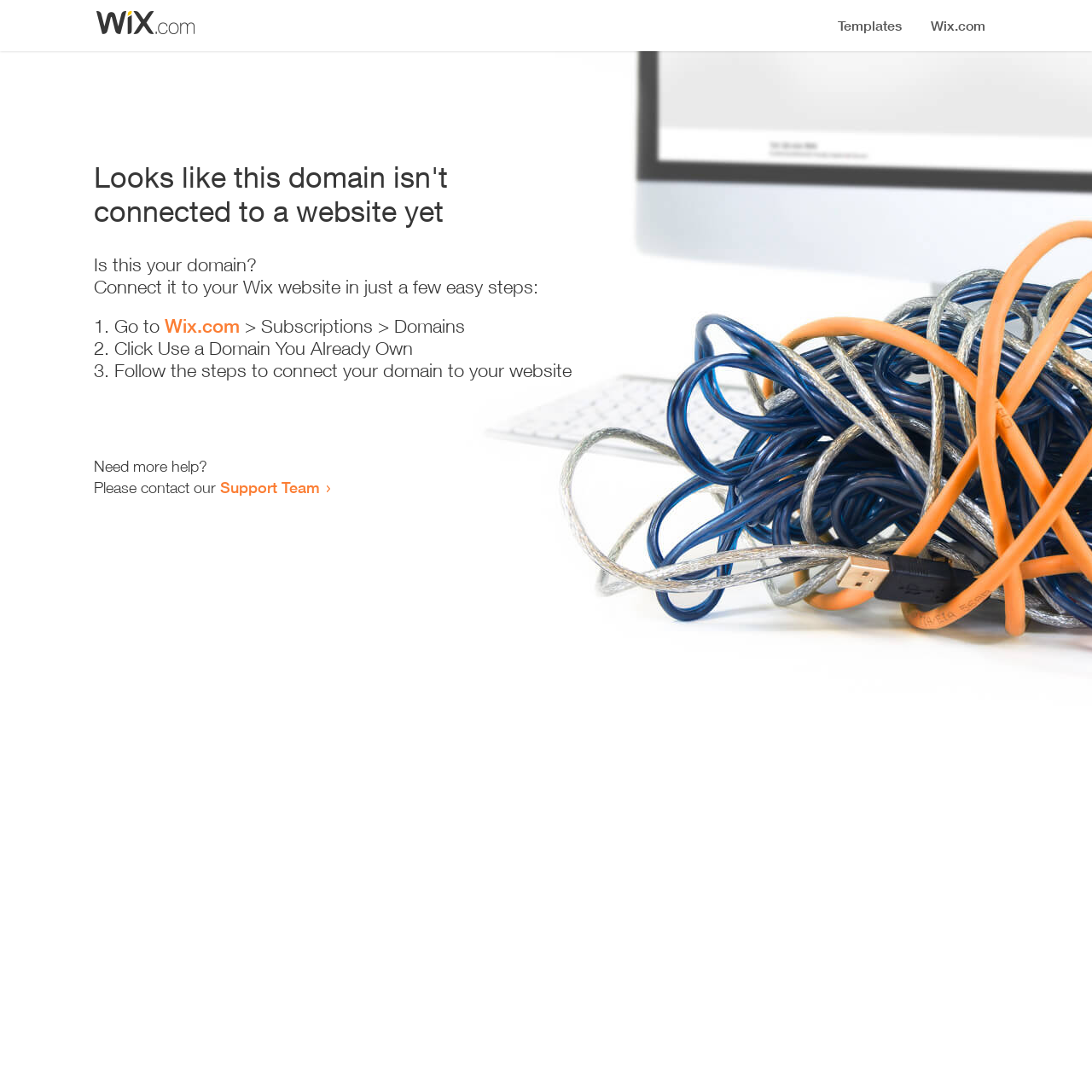How many steps are required to connect the domain?
Look at the webpage screenshot and answer the question with a detailed explanation.

The webpage provides a list of steps to connect the domain, and there are three list markers '1.', '2.', and '3.' indicating that three steps are required.